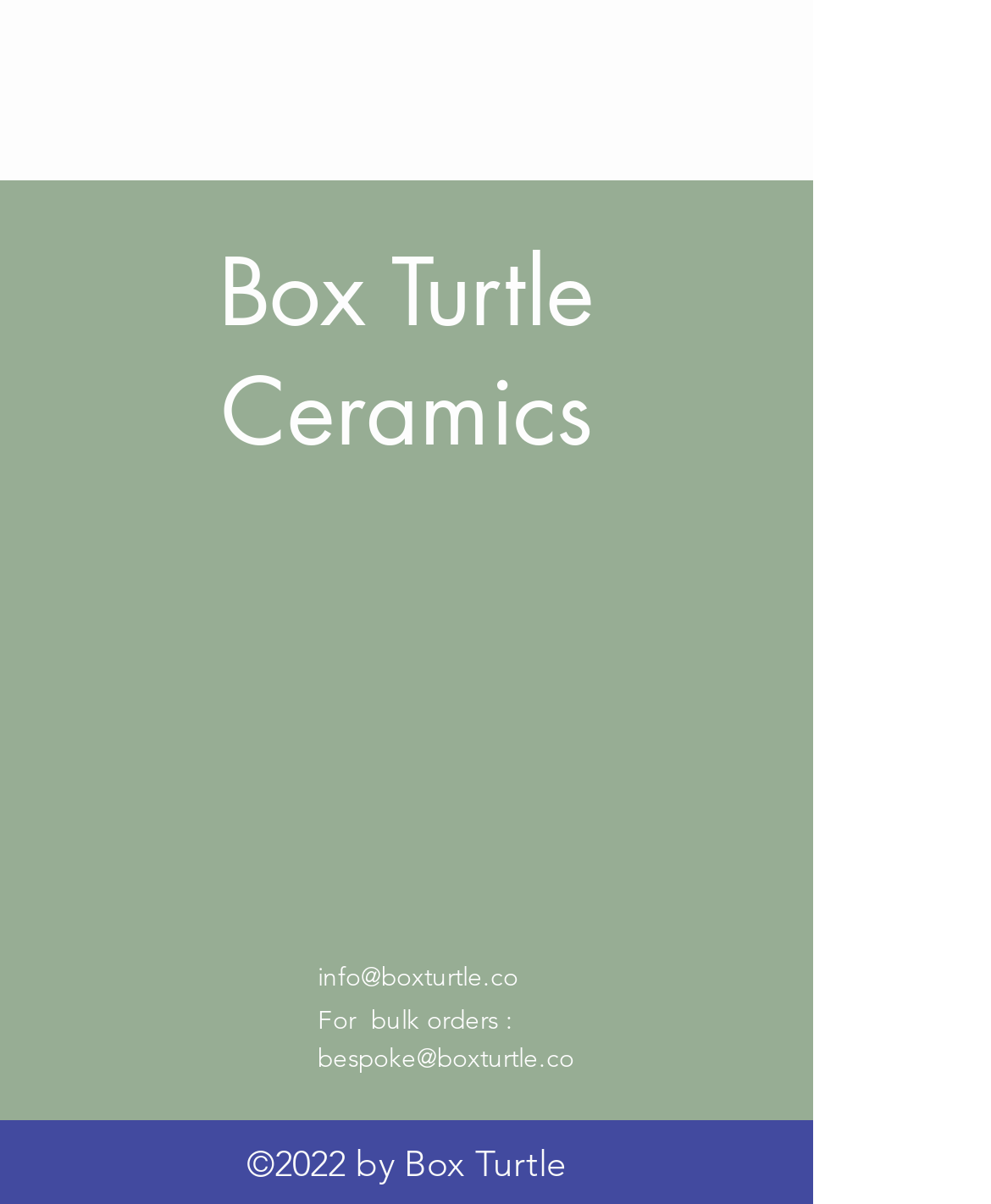What is the purpose of the textbox?
Please provide a single word or phrase answer based on the image.

To subscribe to emails